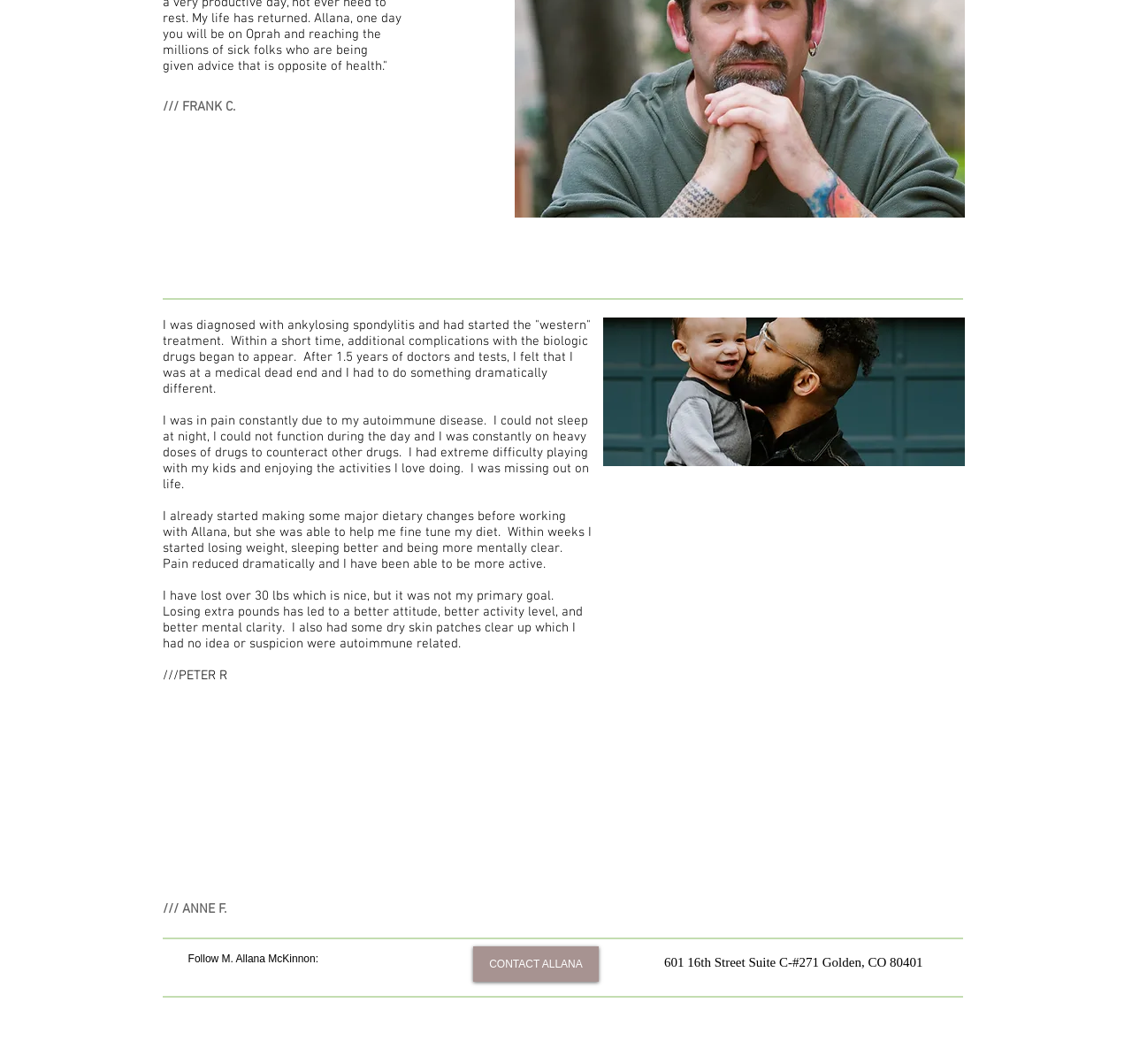Identify the bounding box coordinates for the UI element described as follows: aria-label="Facebook Social Icon". Use the format (top-left x, top-left y, bottom-right x, bottom-right y) and ensure all values are floating point numbers between 0 and 1.

[0.344, 0.889, 0.367, 0.914]